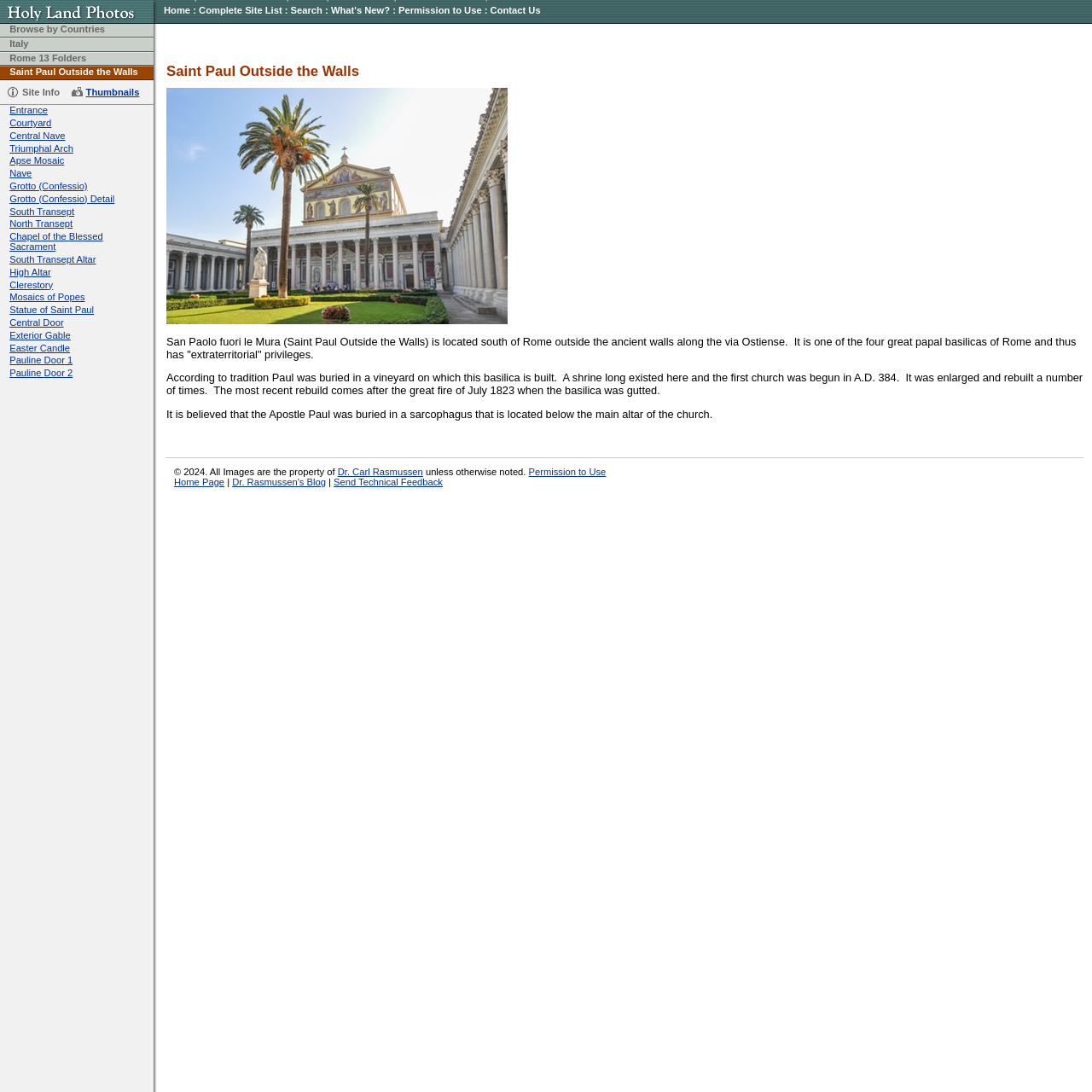Please provide the bounding box coordinates in the format (top-left x, top-left y, bottom-right x, bottom-right y). Remember, all values are floating point numbers between 0 and 1. What is the bounding box coordinate of the region described as: High Altar

[0.009, 0.244, 0.047, 0.254]